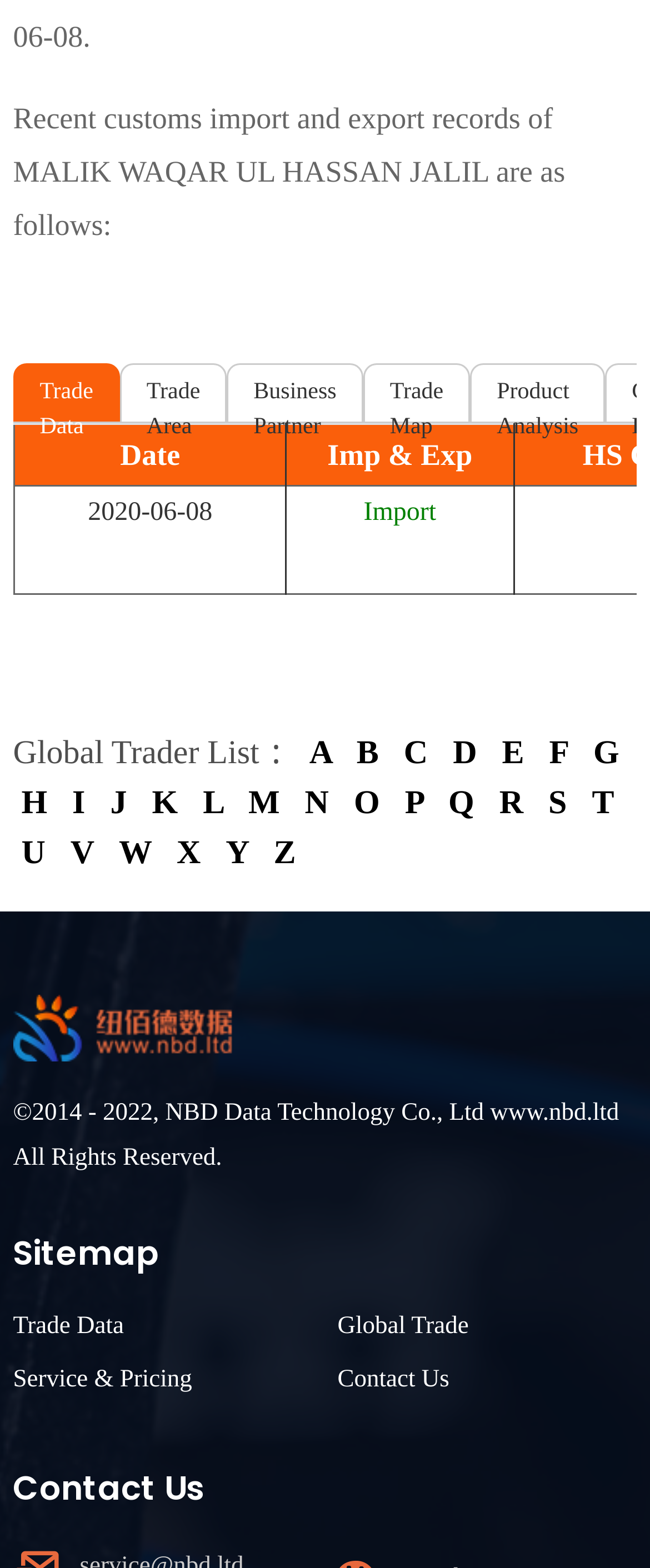Use a single word or phrase to answer the question:
What is the name of the person whose customs import and export records are shown?

MALIK WAQAR UL HASSAN JALIL